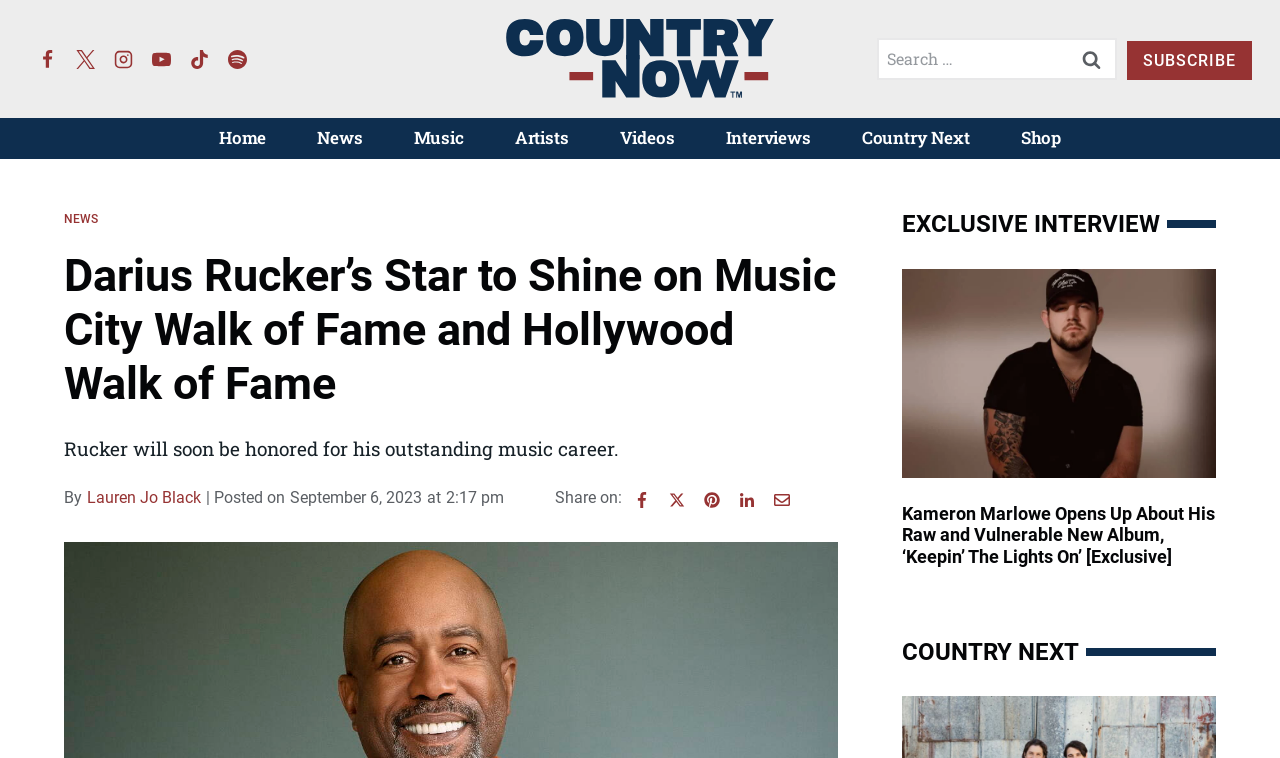Determine the bounding box coordinates for the region that must be clicked to execute the following instruction: "Search for something".

[0.685, 0.05, 0.872, 0.106]